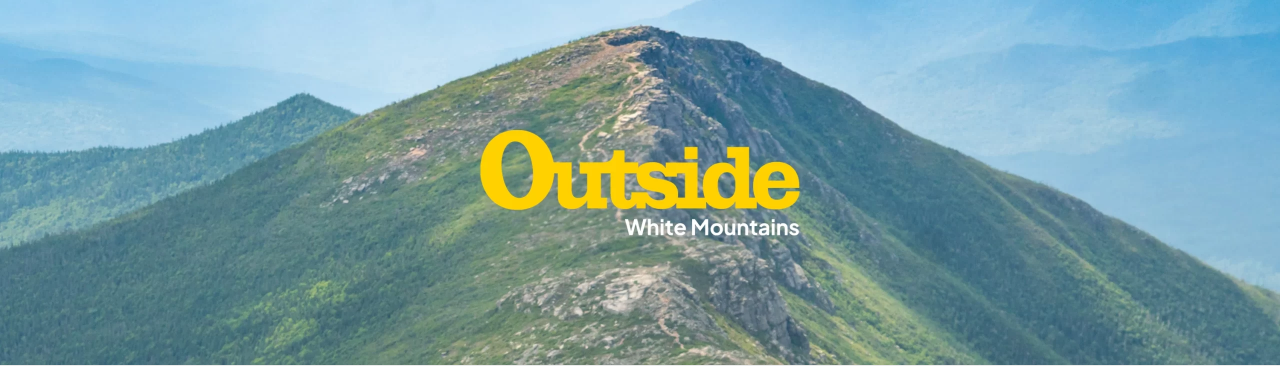What is the name of the mountain range in the image?
Please provide a single word or phrase based on the screenshot.

White Mountains